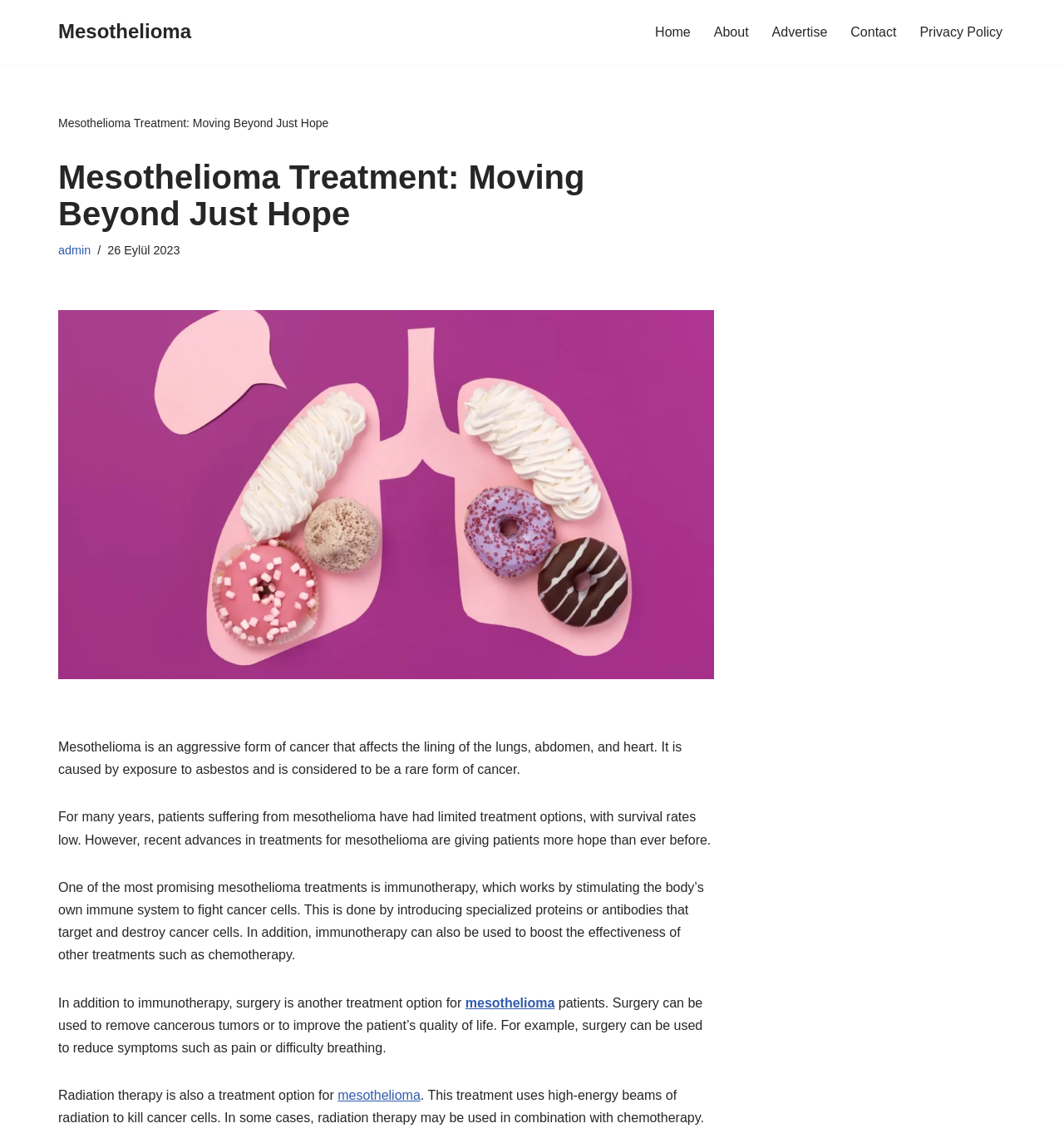Pinpoint the bounding box coordinates of the clickable area necessary to execute the following instruction: "Learn more about mesothelioma". The coordinates should be given as four float numbers between 0 and 1, namely [left, top, right, bottom].

[0.437, 0.871, 0.521, 0.883]